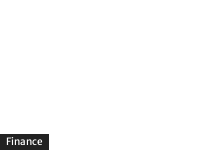Please answer the following question using a single word or phrase: 
What type of content is the link likely to lead to?

Articles or resources